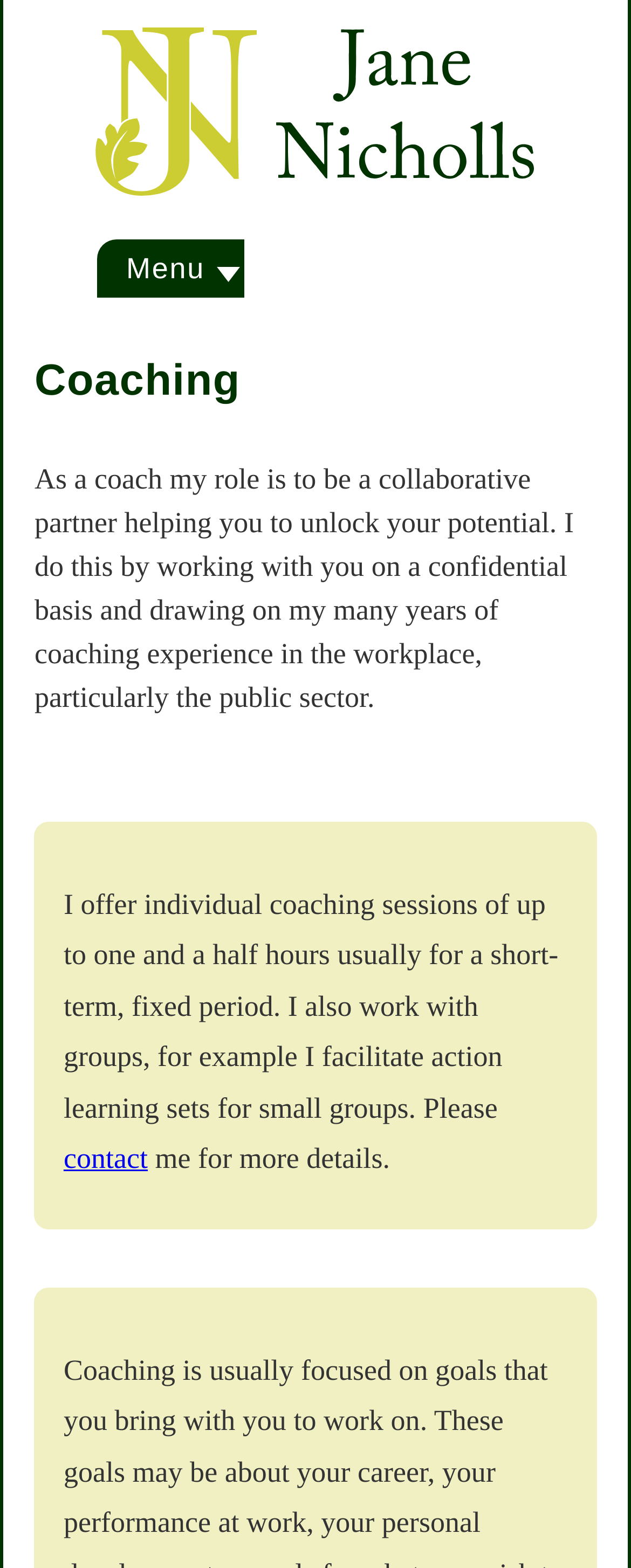Based on the visual content of the image, answer the question thoroughly: What is the coach's experience?

According to the webpage, the coach has many years of coaching experience in the workplace, particularly in the public sector, which is mentioned in the second paragraph of the webpage.